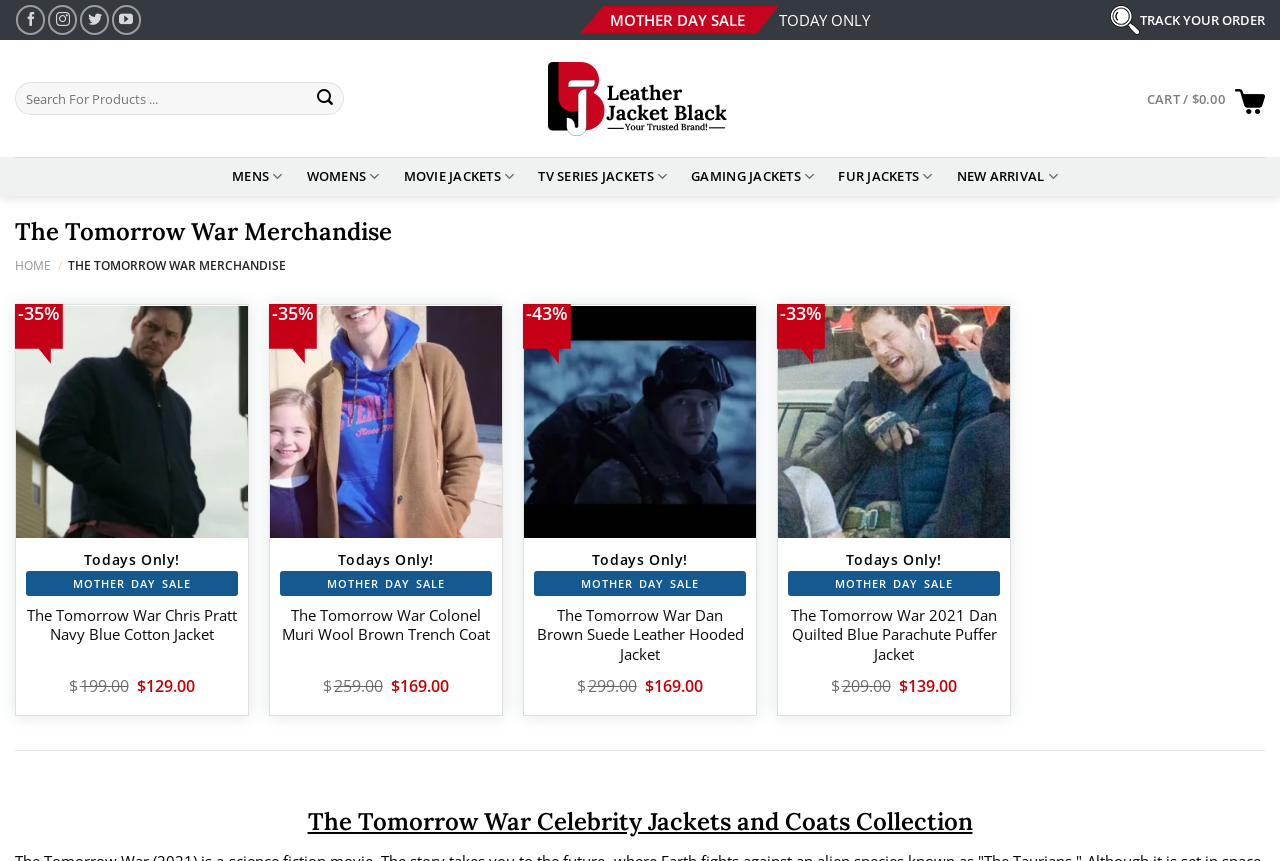Give the bounding box coordinates for this UI element: "Cart / $0.00". The coordinates should be four float numbers between 0 and 1, arranged as [left, top, right, bottom].

[0.896, 0.085, 0.988, 0.143]